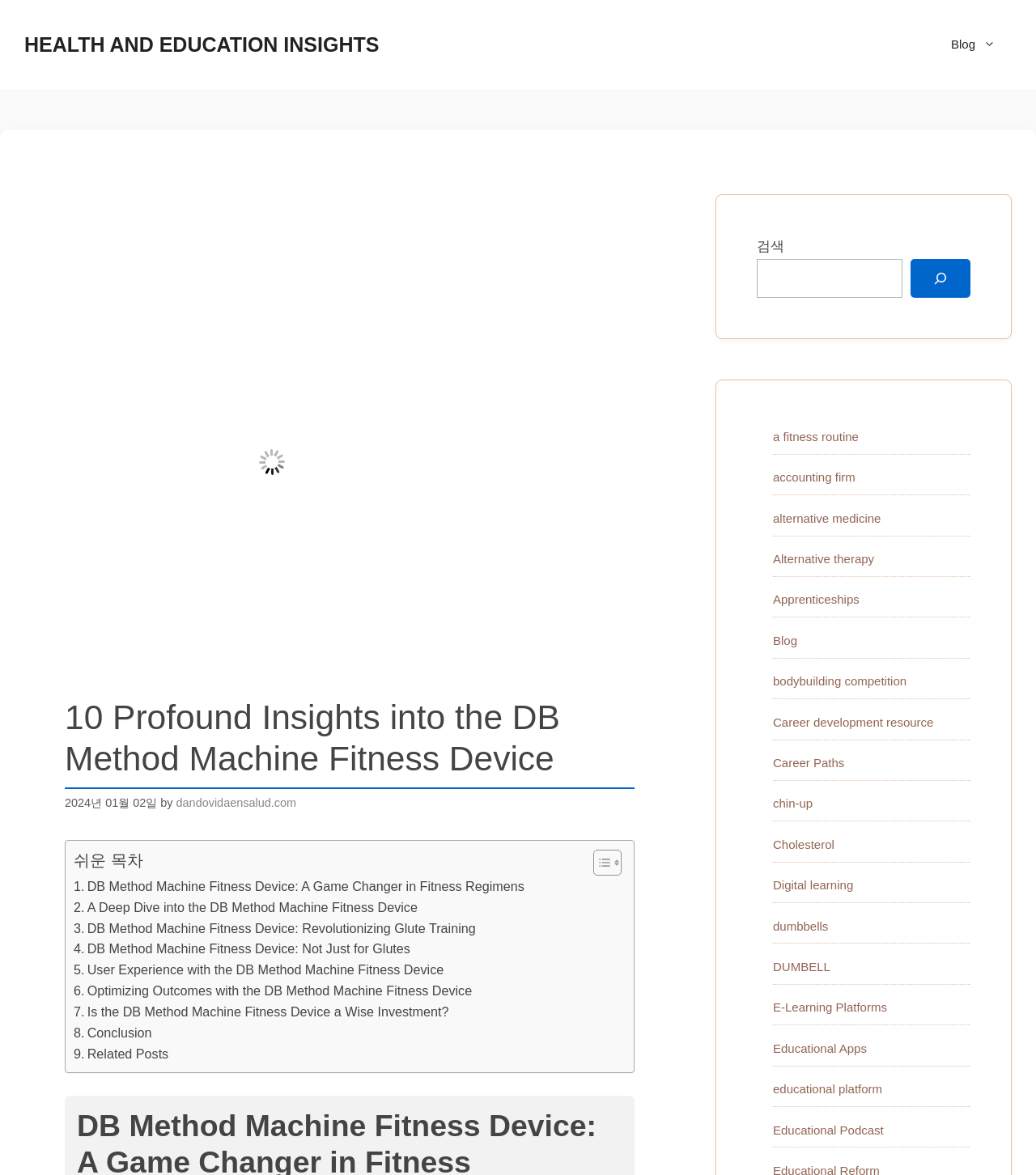Please answer the following query using a single word or phrase: 
What is the title of the article?

10 Profound Insights into the DB Method Machine Fitness Device